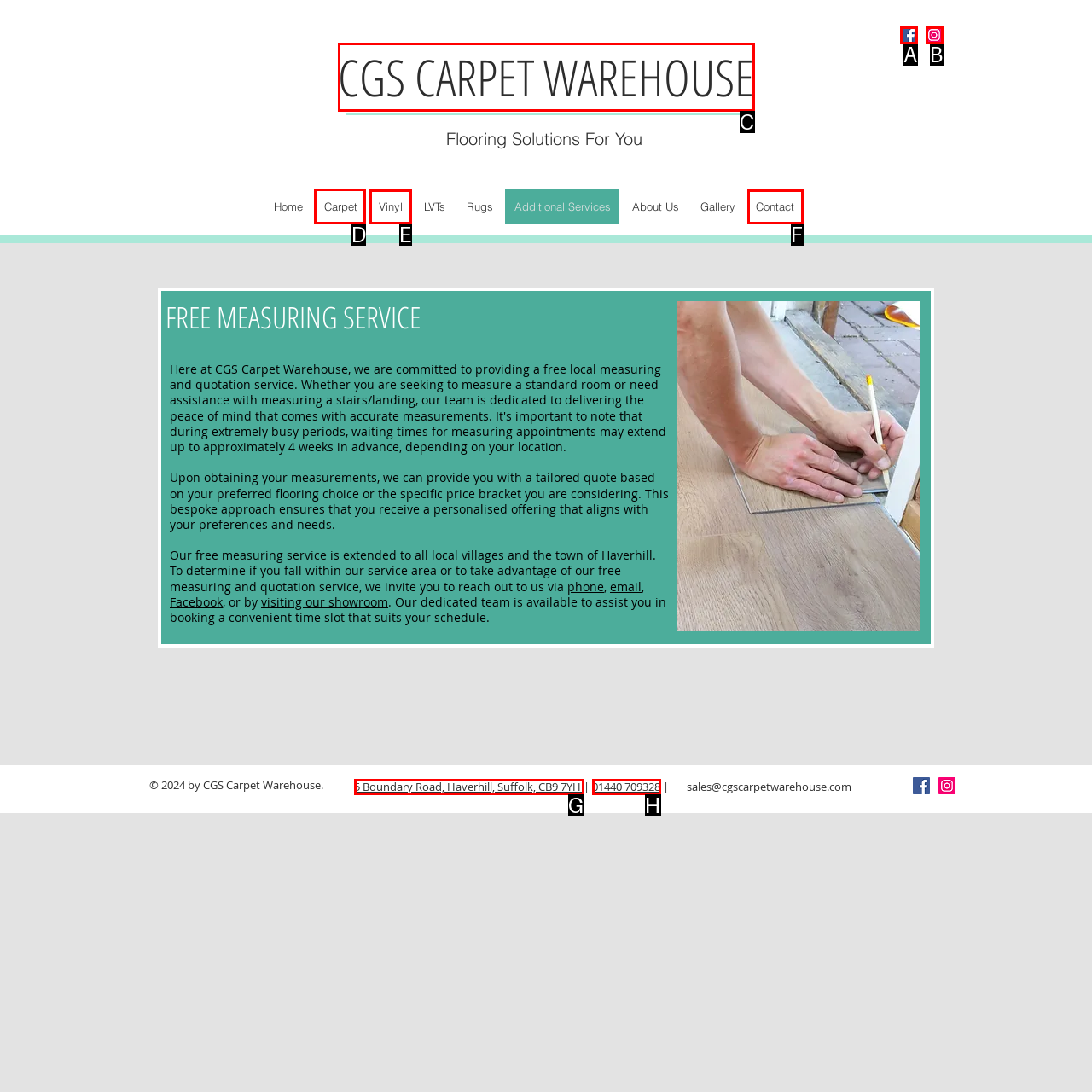Find the appropriate UI element to complete the task: Navigate to Carpet. Indicate your choice by providing the letter of the element.

D